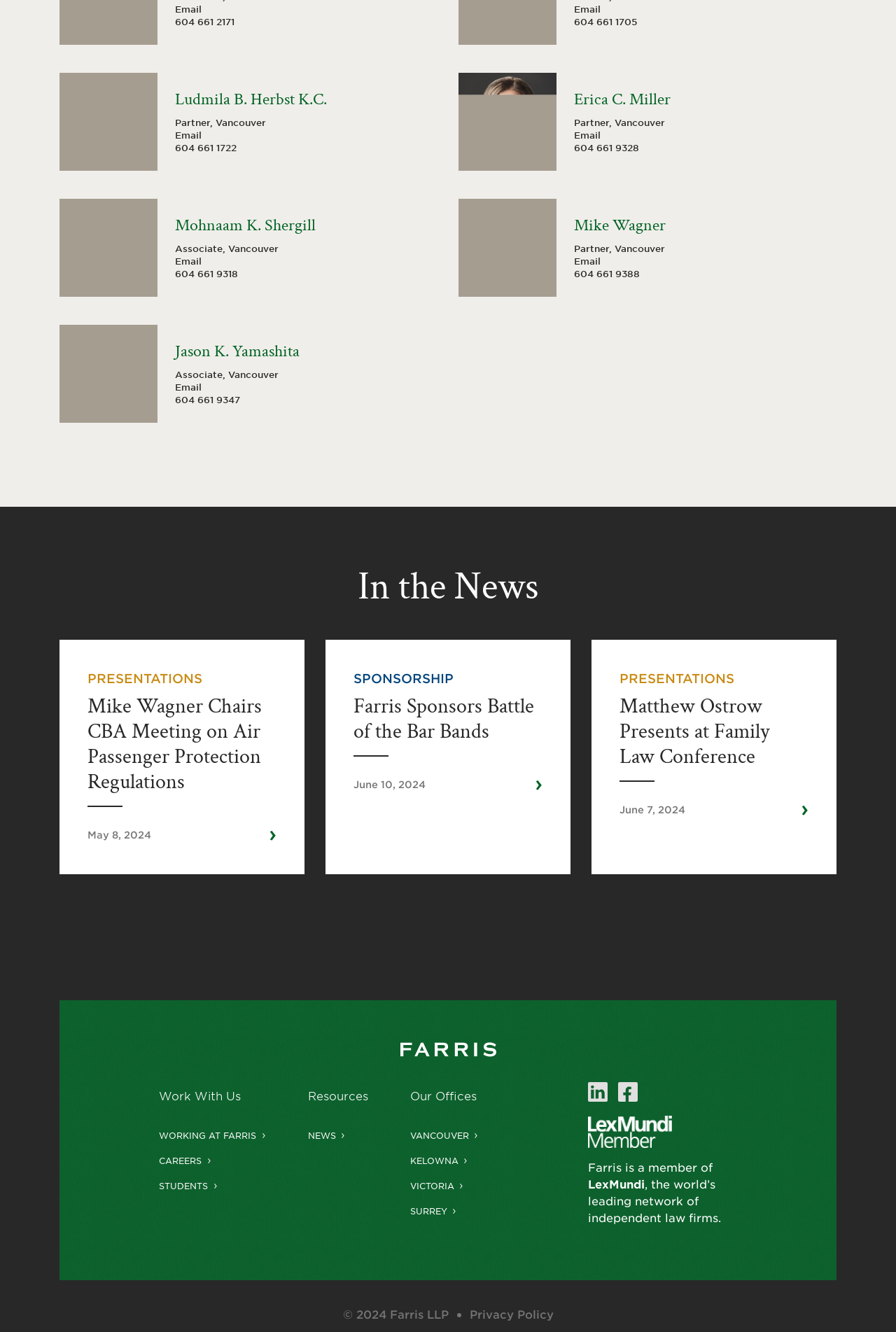Please provide a comprehensive response to the question below by analyzing the image: 
What is the copyright year of the webpage?

The webpage has a copyright notice at the bottom with the text '© 2024 Farris LLP', which suggests that the copyright year of the webpage is 2024.